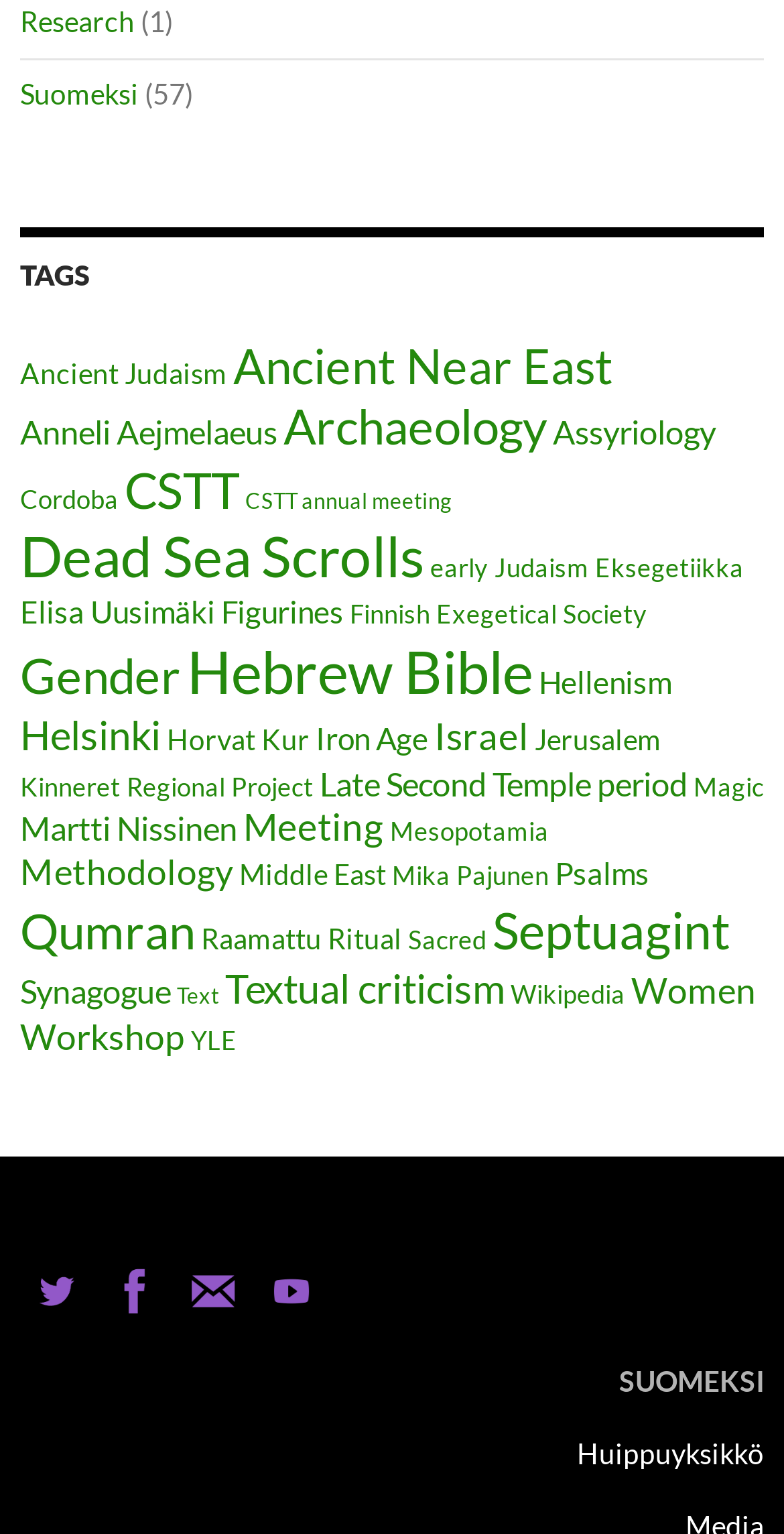Pinpoint the bounding box coordinates of the clickable element to carry out the following instruction: "Check the CSTT Facebook page."

[0.126, 0.829, 0.218, 0.851]